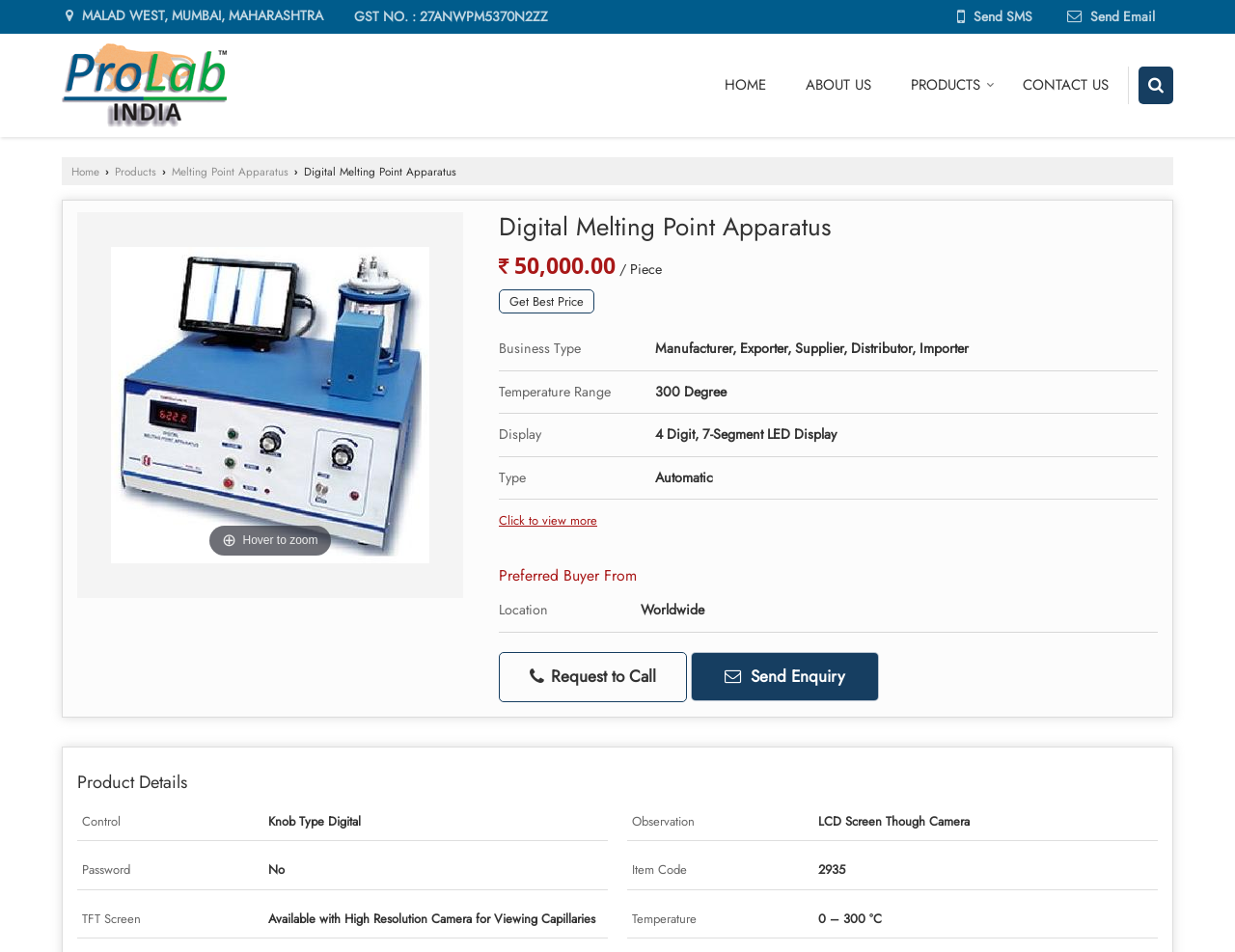Given the element description Melting Point Apparatus, predict the bounding box coordinates for the UI element in the webpage screenshot. The format should be (top-left x, top-left y, bottom-right x, bottom-right y), and the values should be between 0 and 1.

[0.139, 0.171, 0.233, 0.188]